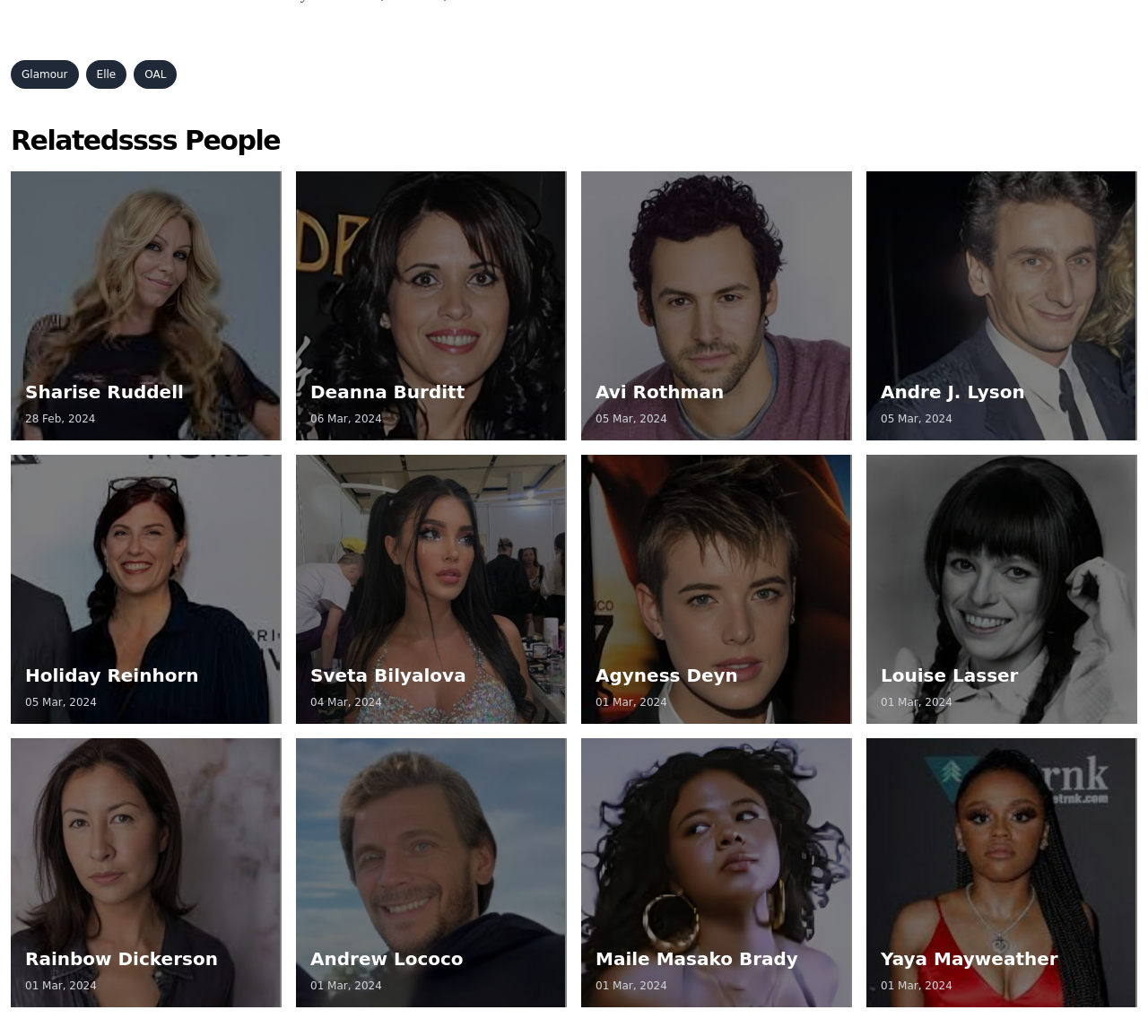Please determine the bounding box coordinates of the element's region to click in order to carry out the following instruction: "Click on Glamour". The coordinates should be four float numbers between 0 and 1, i.e., [left, top, right, bottom].

[0.009, 0.058, 0.068, 0.086]